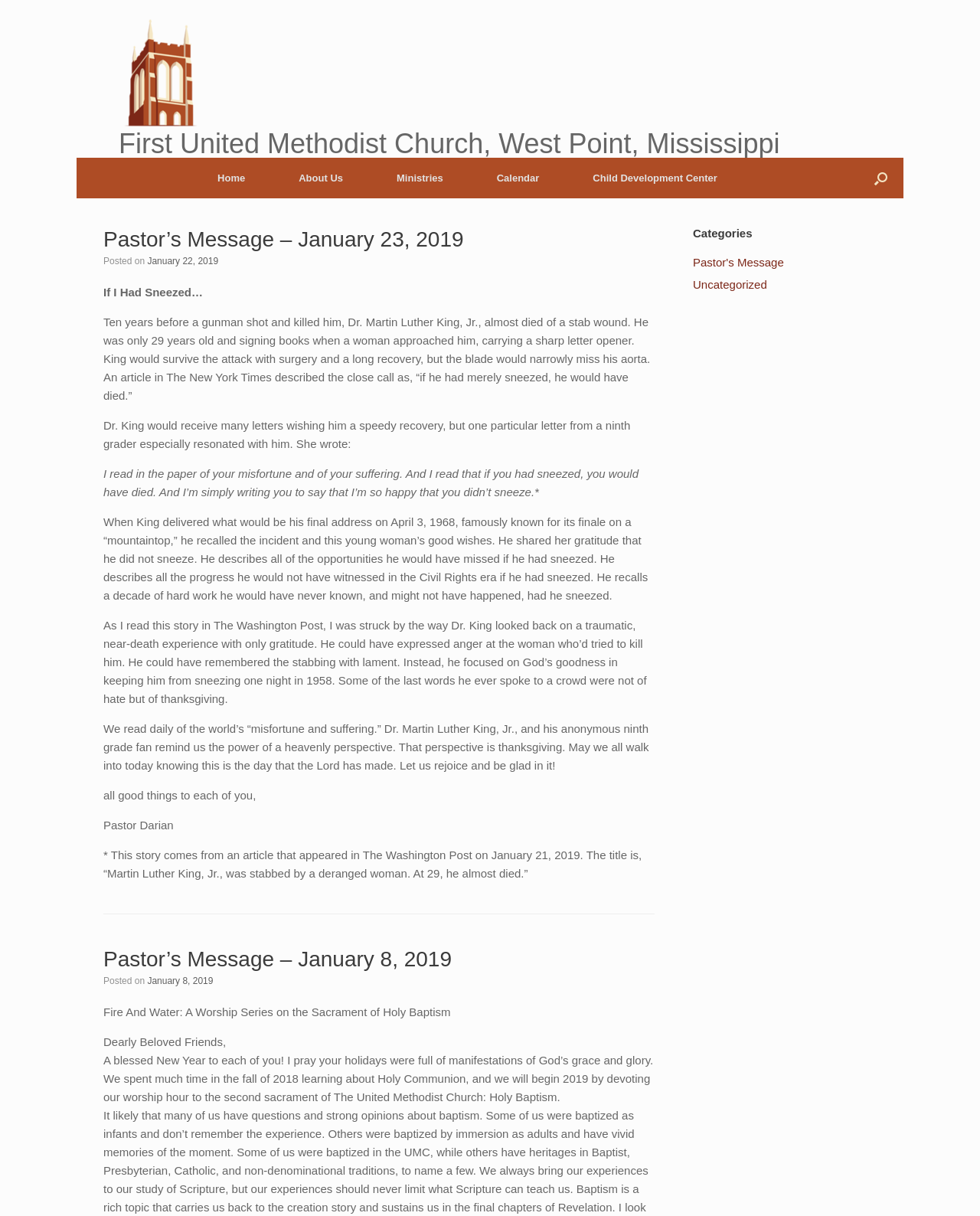Determine the coordinates of the bounding box that should be clicked to complete the instruction: "Click the LOGIN button". The coordinates should be represented by four float numbers between 0 and 1: [left, top, right, bottom].

None